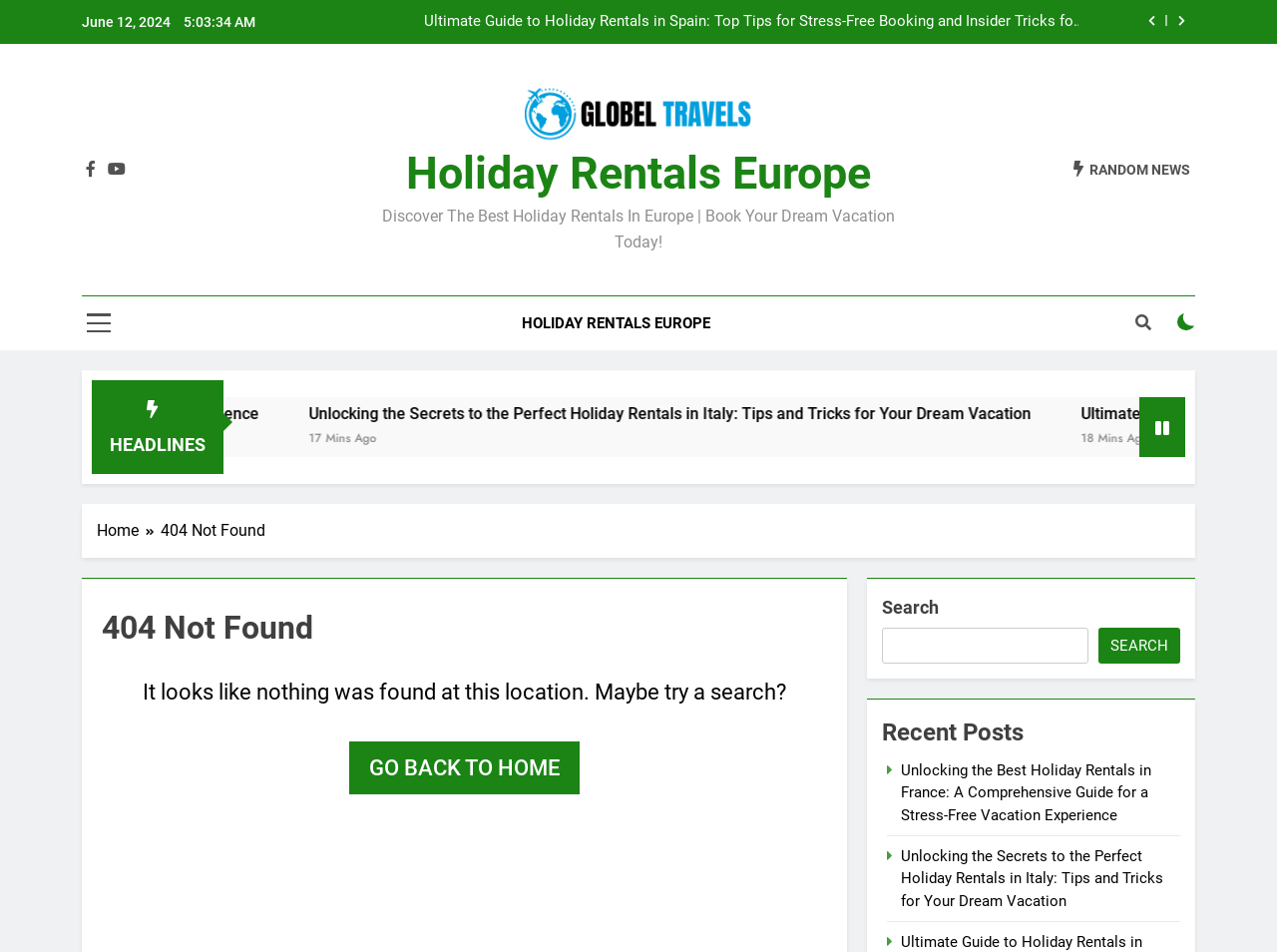Please provide the bounding box coordinates for the element that needs to be clicked to perform the instruction: "go back to home". The coordinates must consist of four float numbers between 0 and 1, formatted as [left, top, right, bottom].

[0.274, 0.779, 0.454, 0.834]